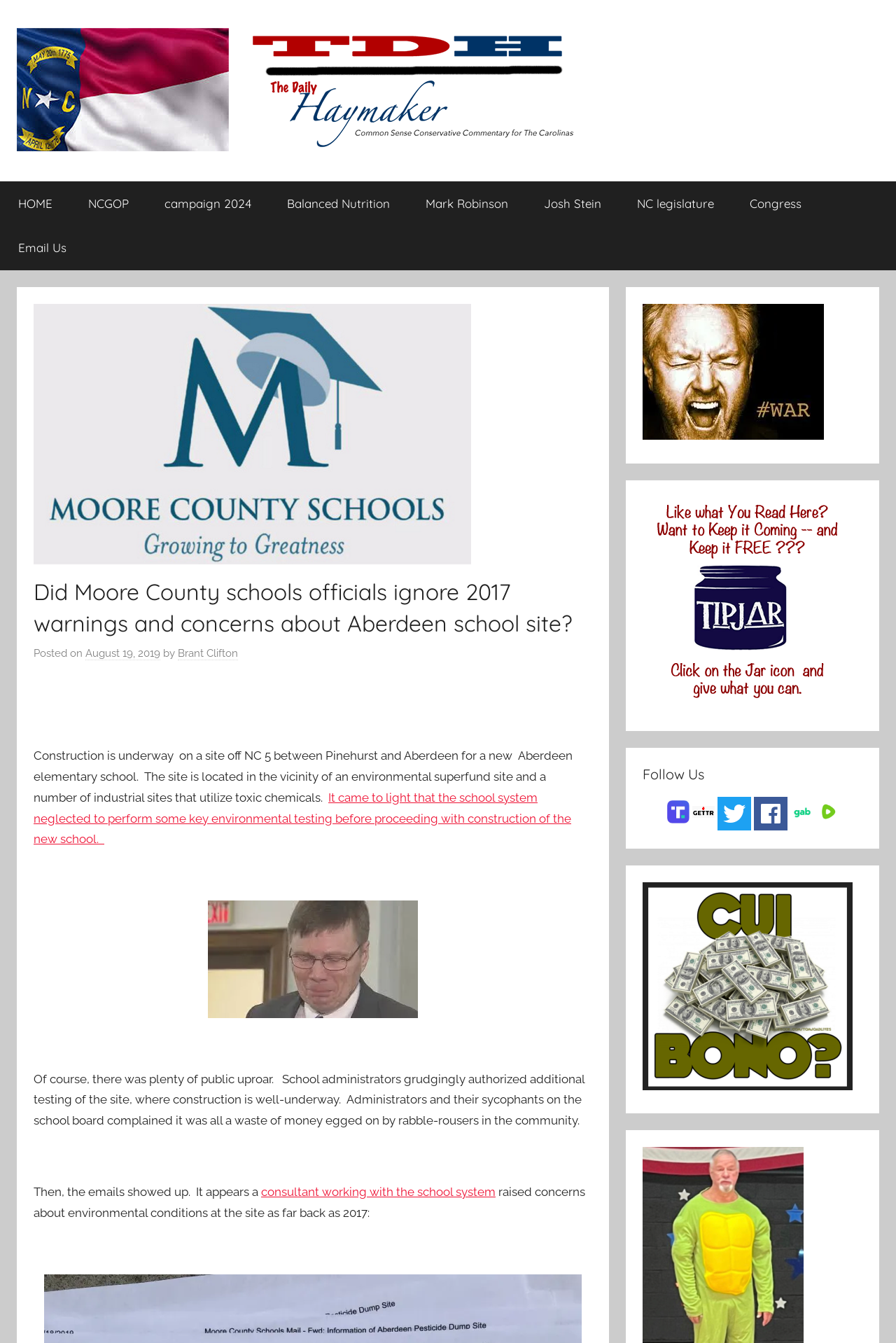What social media platforms are available for following?
Based on the screenshot, provide your answer in one word or phrase.

truthsocial, gettr, twitter, fb, gab, rumble